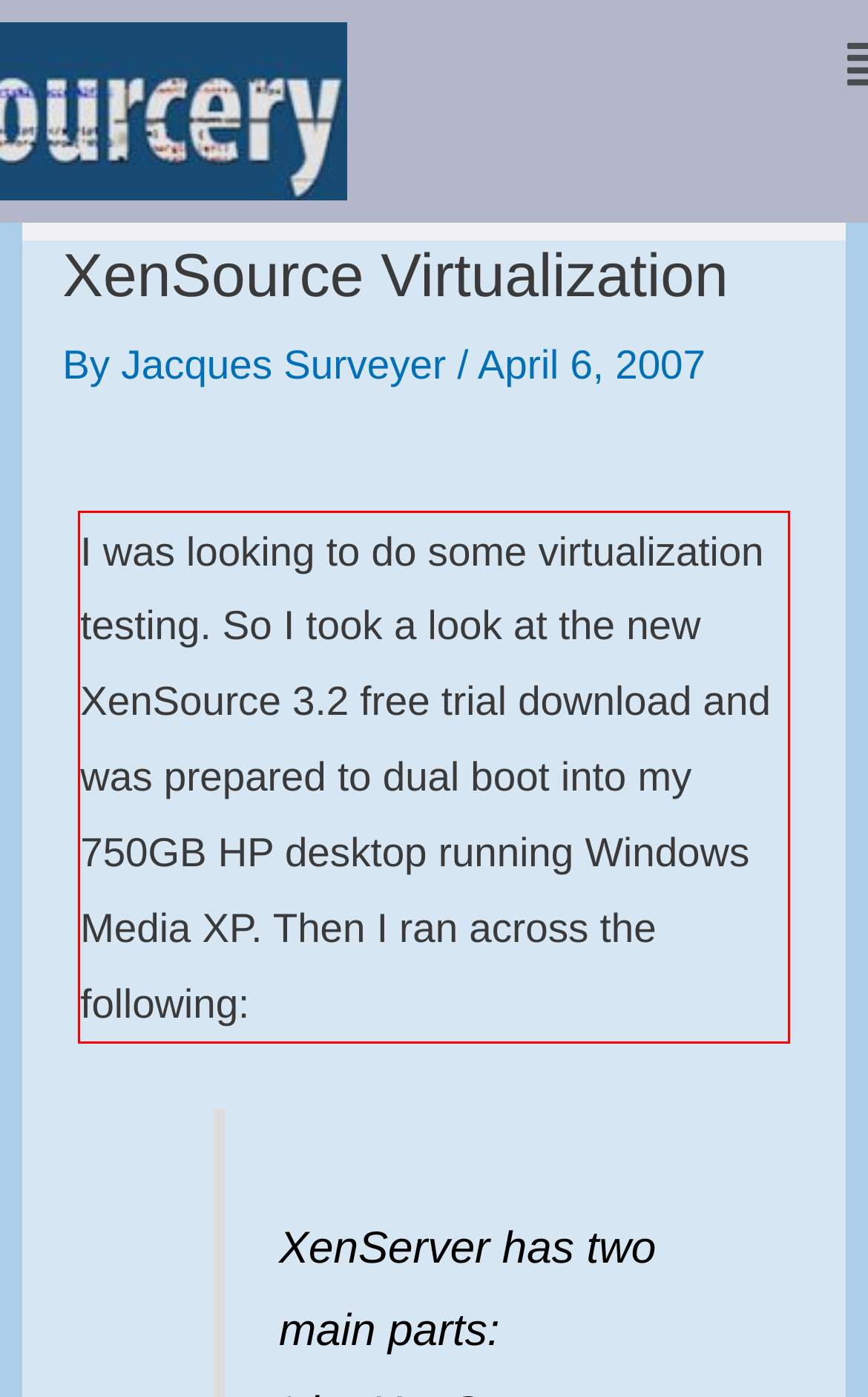Given a screenshot of a webpage, locate the red bounding box and extract the text it encloses.

I was looking to do some virtualization testing. So I took a look at the new XenSource 3.2 free trial download and was prepared to dual boot into my 750GB HP desktop running Windows Media XP. Then I ran across the following: